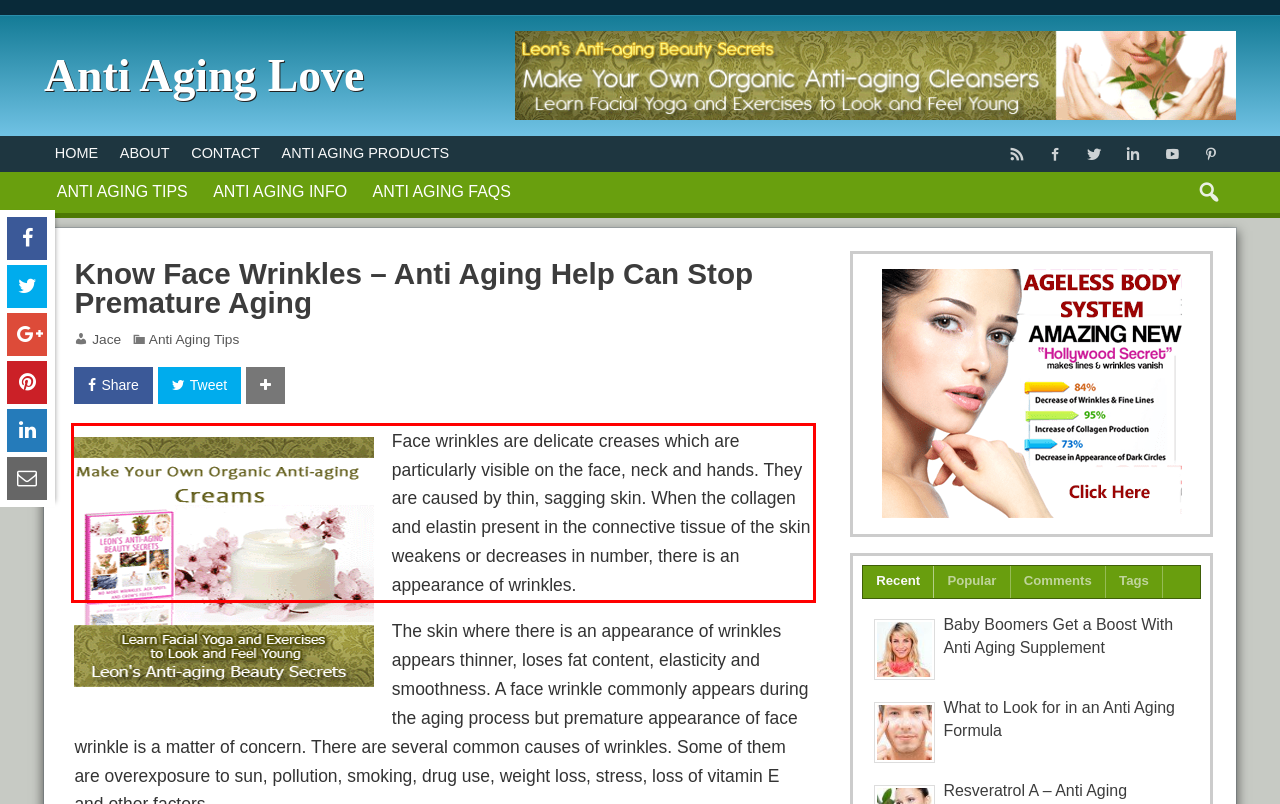Within the screenshot of the webpage, locate the red bounding box and use OCR to identify and provide the text content inside it.

Face wrinkles are delicate creases which are particularly visible on the face, neck and hands. They are caused by thin, sagging skin. When the collagen and elastin present in the connective tissue of the skin weakens or decreases in number, there is an appearance of wrinkles.